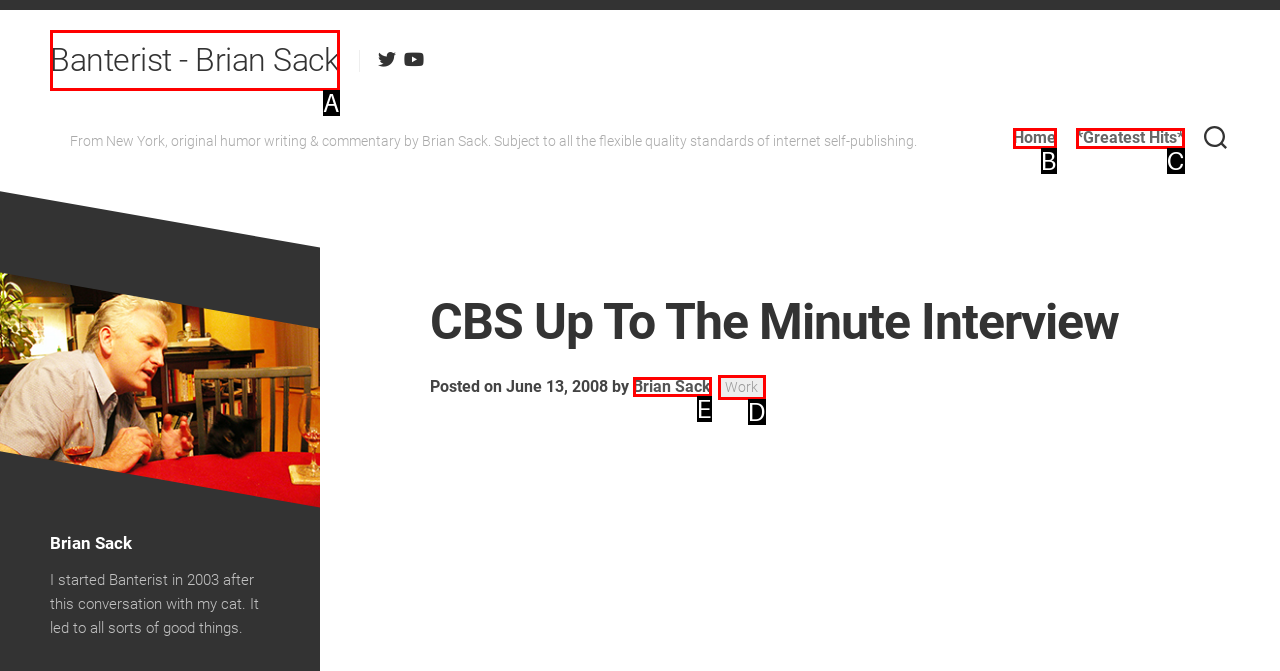Tell me which one HTML element best matches the description: Removing the Old Windows Answer with the option's letter from the given choices directly.

None